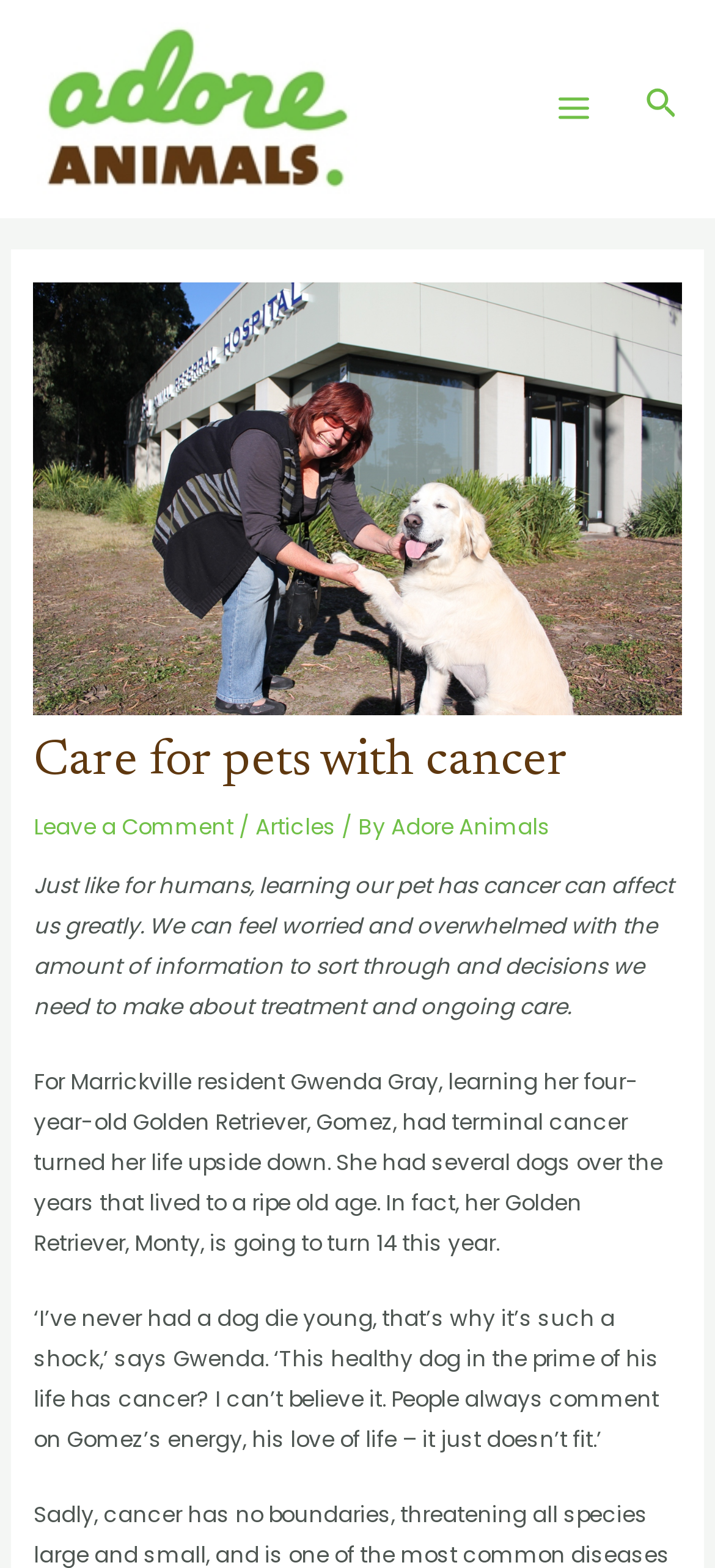What is the topic of the article?
Offer a detailed and full explanation in response to the question.

The topic of the article can be inferred from the heading 'Care for pets with cancer' with bounding box coordinates [0.047, 0.468, 0.953, 0.506], and also from the content of the article which talks about a dog named Gomez having terminal cancer